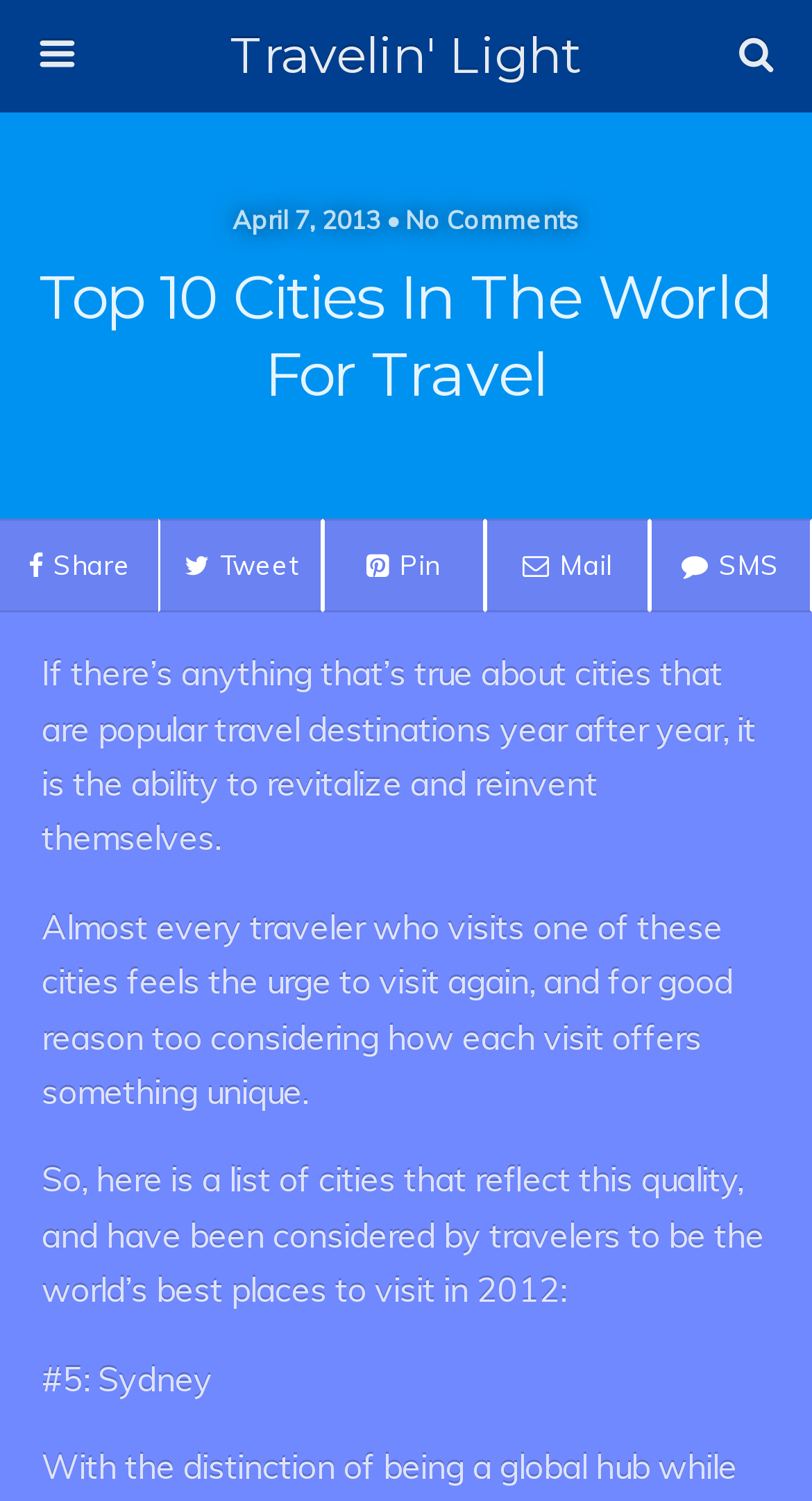Could you identify the text that serves as the heading for this webpage?

Top 10 Cities In The World For Travel